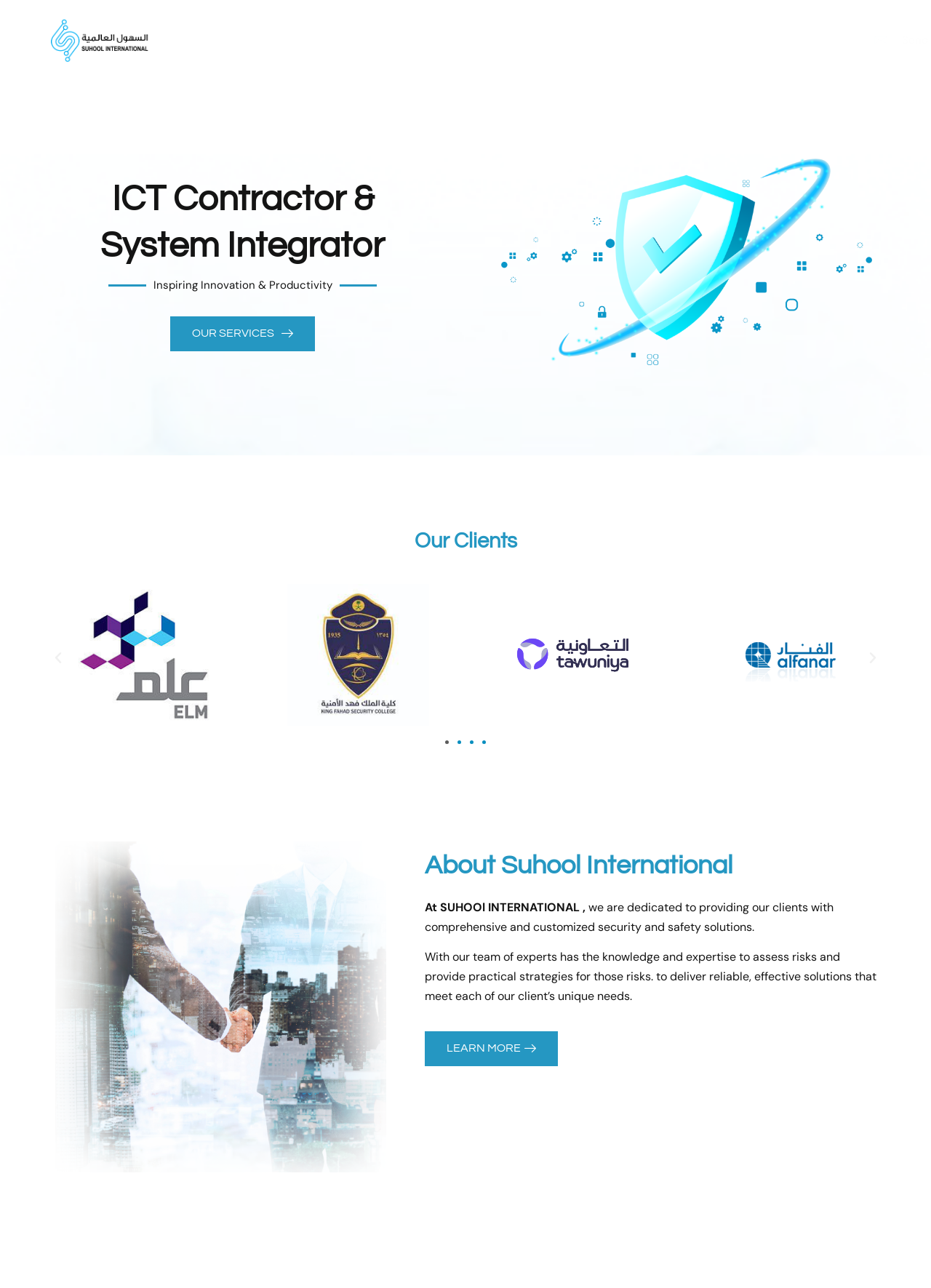Find the bounding box coordinates for the area that should be clicked to accomplish the instruction: "Click the 'LEARN MORE' link".

[0.456, 0.8, 0.599, 0.828]